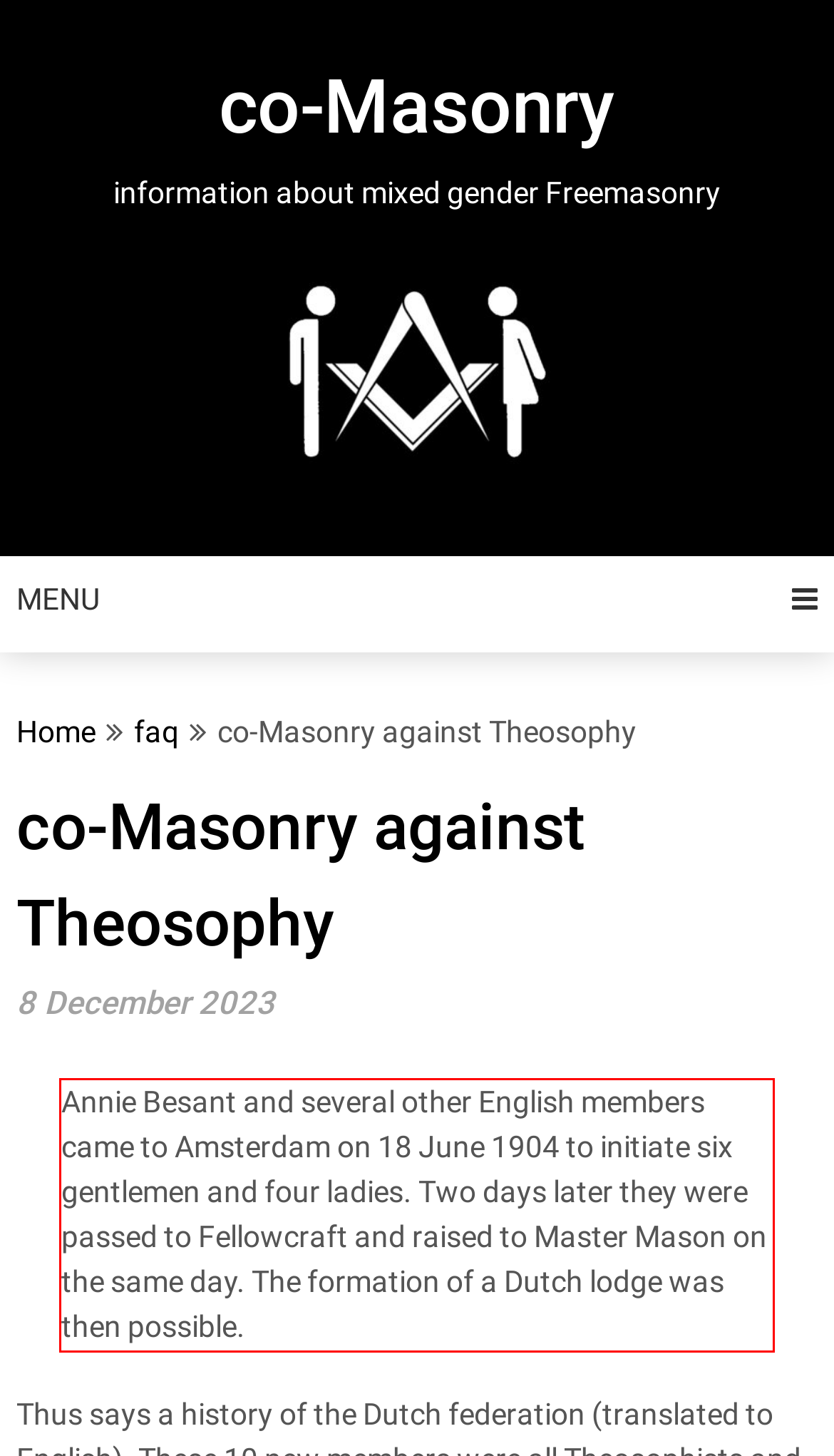Your task is to recognize and extract the text content from the UI element enclosed in the red bounding box on the webpage screenshot.

Annie Besant and several other English members came to Amsterdam on 18 June 1904 to initiate six gentlemen and four ladies. Two days later they were passed to Fellowcraft and raised to Master Mason on the same day. The formation of a Dutch lodge was then possible.